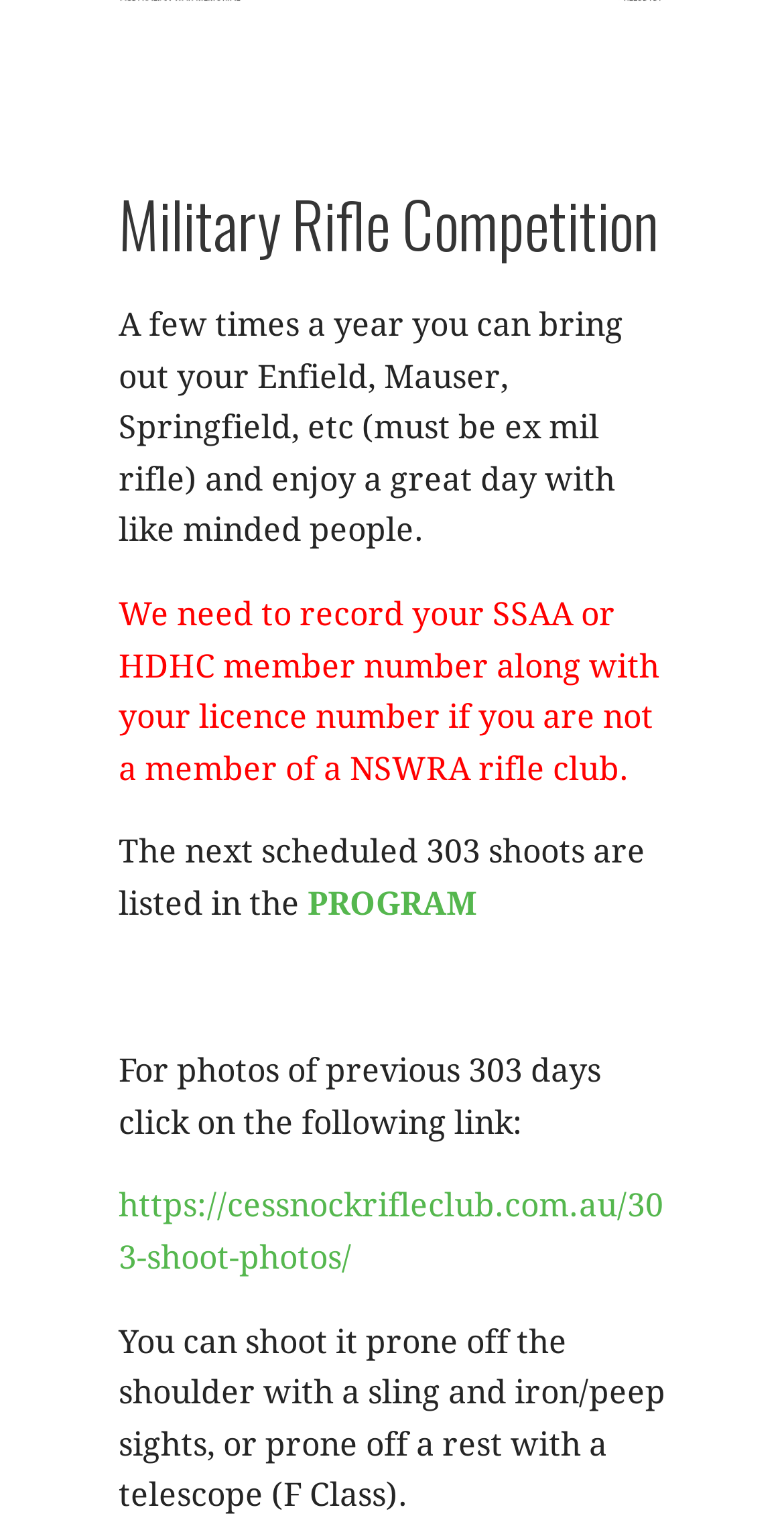Please answer the following question as detailed as possible based on the image: 
What is required to participate in the event?

The webpage states that participants need to record their SSAA or HDHC member number along with their licence number, implying that these are the necessary requirements to participate in the event.